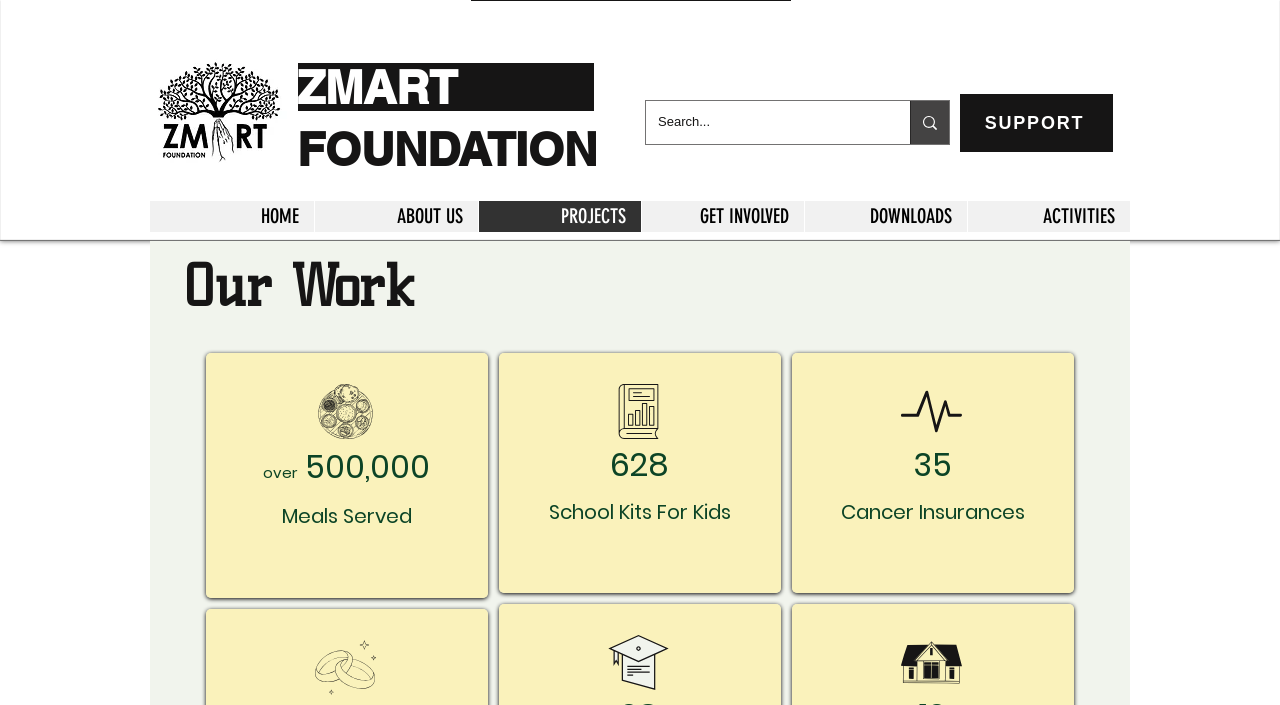Highlight the bounding box coordinates of the element you need to click to perform the following instruction: "View the ABOUT US page."

[0.245, 0.285, 0.373, 0.329]